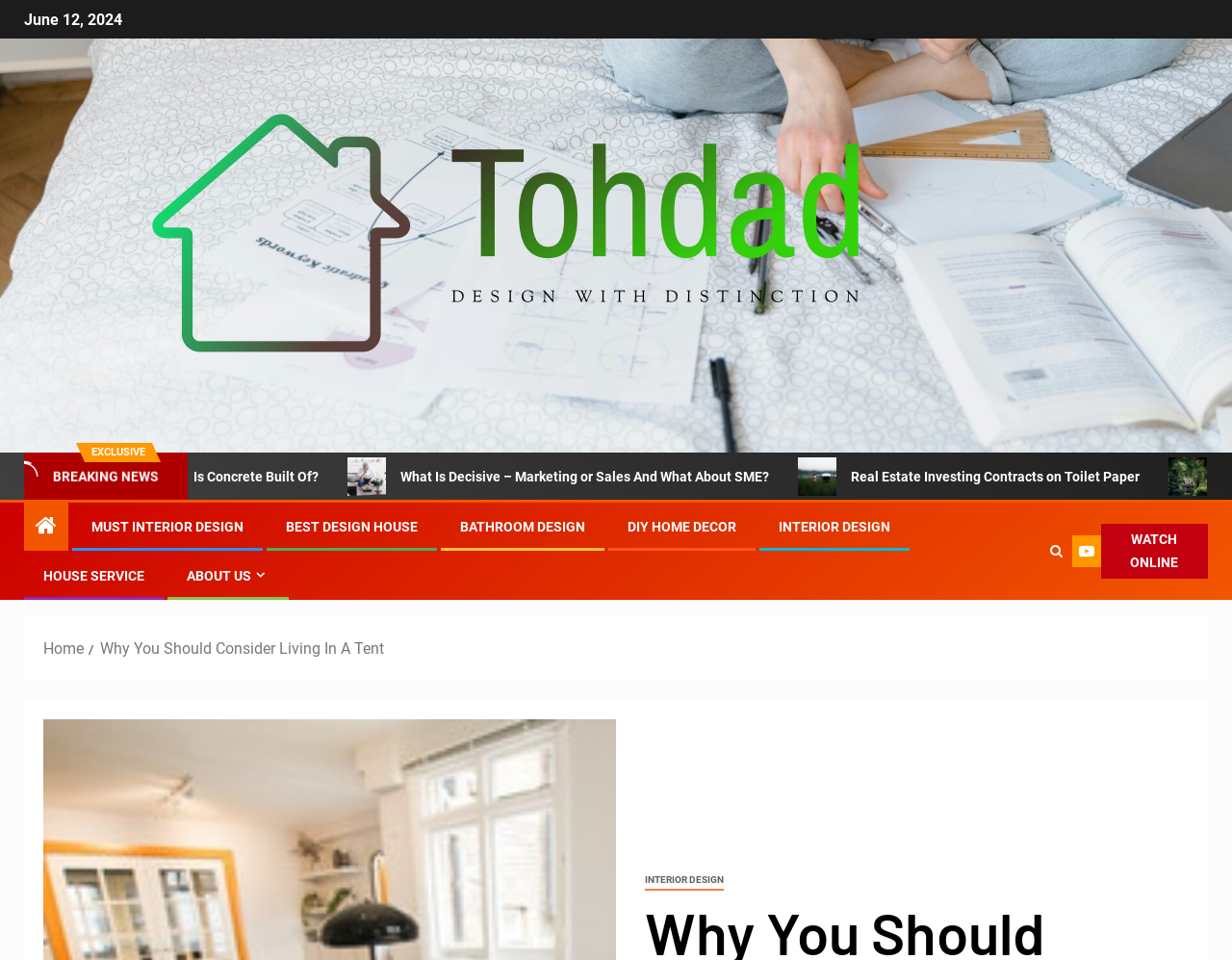Please identify the bounding box coordinates for the region that you need to click to follow this instruction: "Follow on Twitter".

None